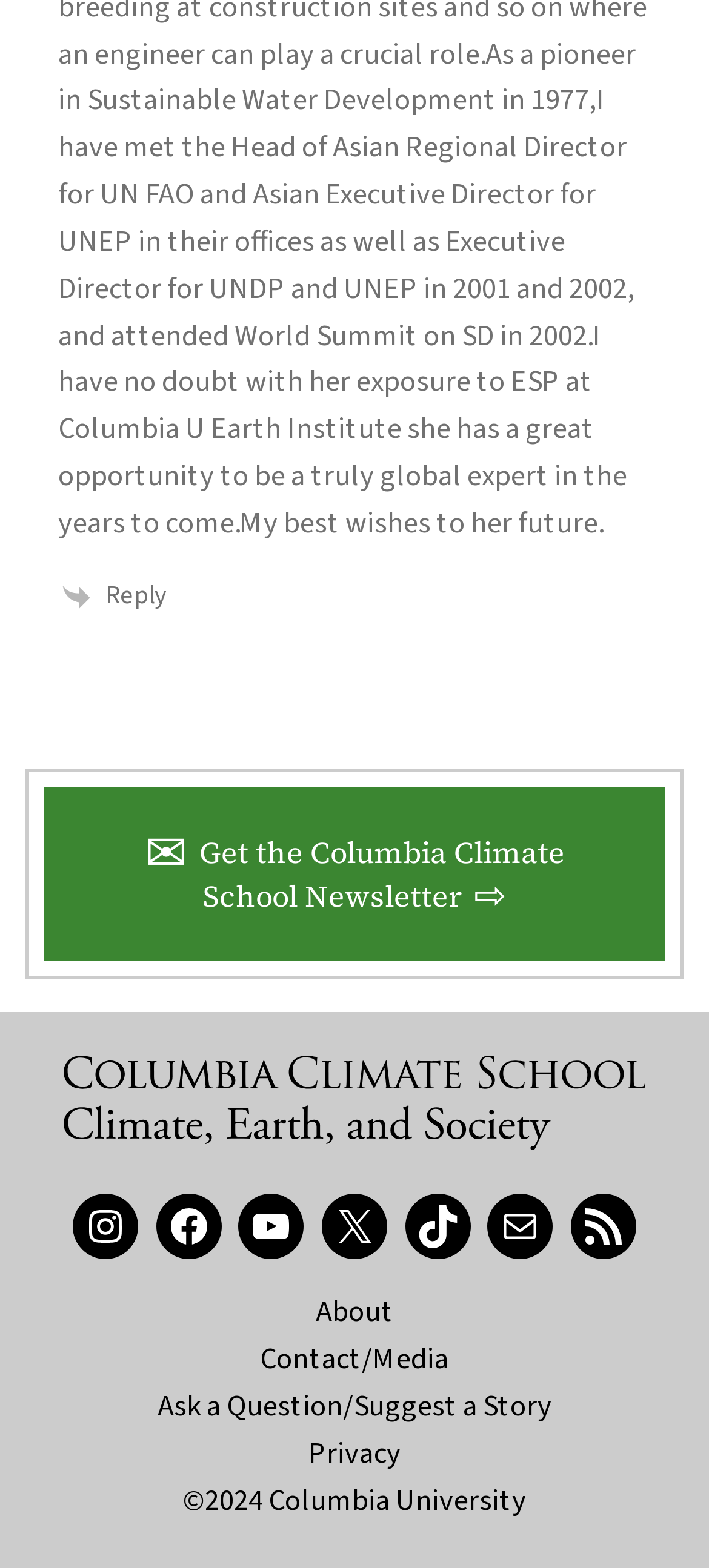Determine the bounding box coordinates of the UI element that matches the following description: "Privacy". The coordinates should be four float numbers between 0 and 1 in the format [left, top, right, bottom].

[0.435, 0.913, 0.565, 0.94]